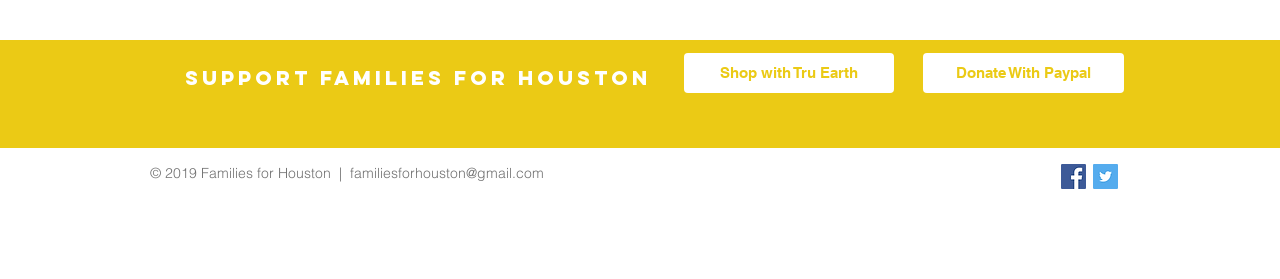Give a short answer using one word or phrase for the question:
What year is mentioned in the copyright information?

2019